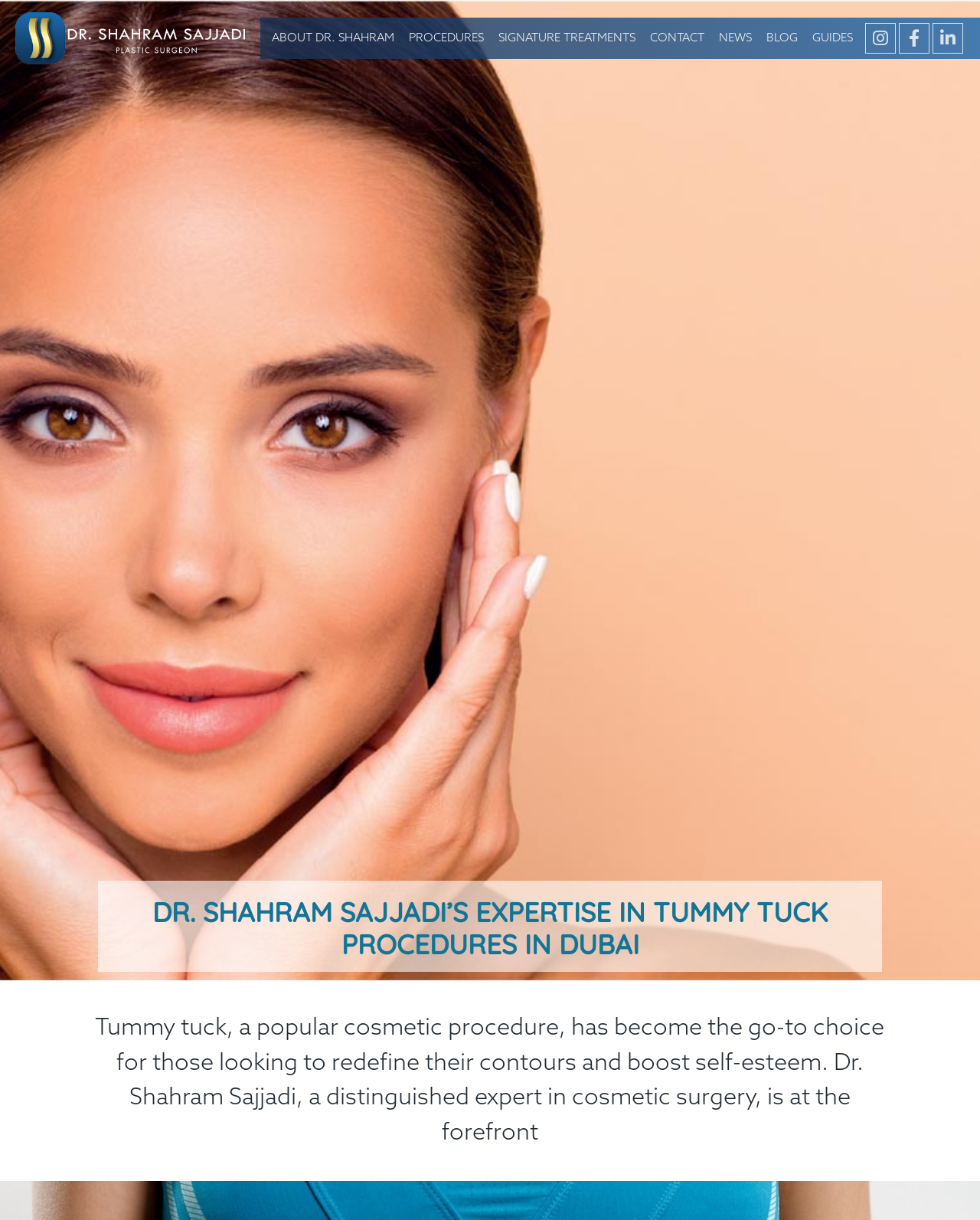Can you extract the headline from the webpage for me?

DR. SHAHRAM SAJJADI’S EXPERTISE IN TUMMY TUCK PROCEDURES IN DUBAI